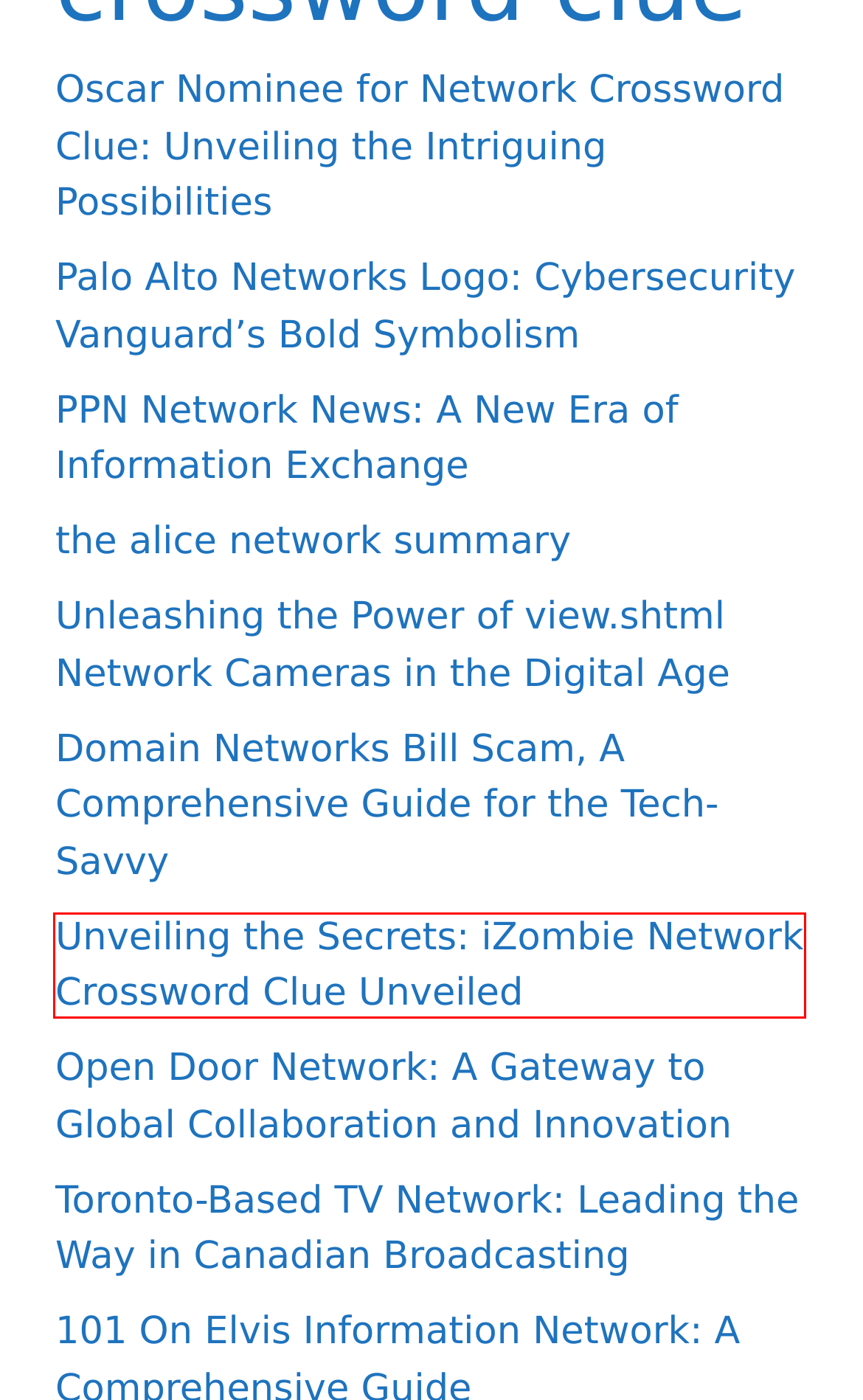You have been given a screenshot of a webpage with a red bounding box around a UI element. Select the most appropriate webpage description for the new webpage that appears after clicking the element within the red bounding box. The choices are:
A. Unveiling the Secrets: iZombie Network Crossword Clue Unveiled | TRIGHOST
B. the alice network summary | TRIGHOST
C. Oscar Nominee for Network Crossword Clue: Unveiling the Intriguing Possibilities | TRIGHOST
D. Toronto-Based TV Network: Leading the Way in Canadian Broadcasting | TRIGHOST
E. Open Door Network: A Gateway to Global Collaboration and Innovation | TRIGHOST
F. Domain Networks Bill Scam, A Comprehensive Guide for the Tech-Savvy | TRIGHOST
G. Unleashing the Power of view.shtml Network Cameras in the Digital Age | TRIGHOST
H. Palo Alto Networks Logo: Cybersecurity Vanguard's Bold Symbolism | TRIGHOST

A